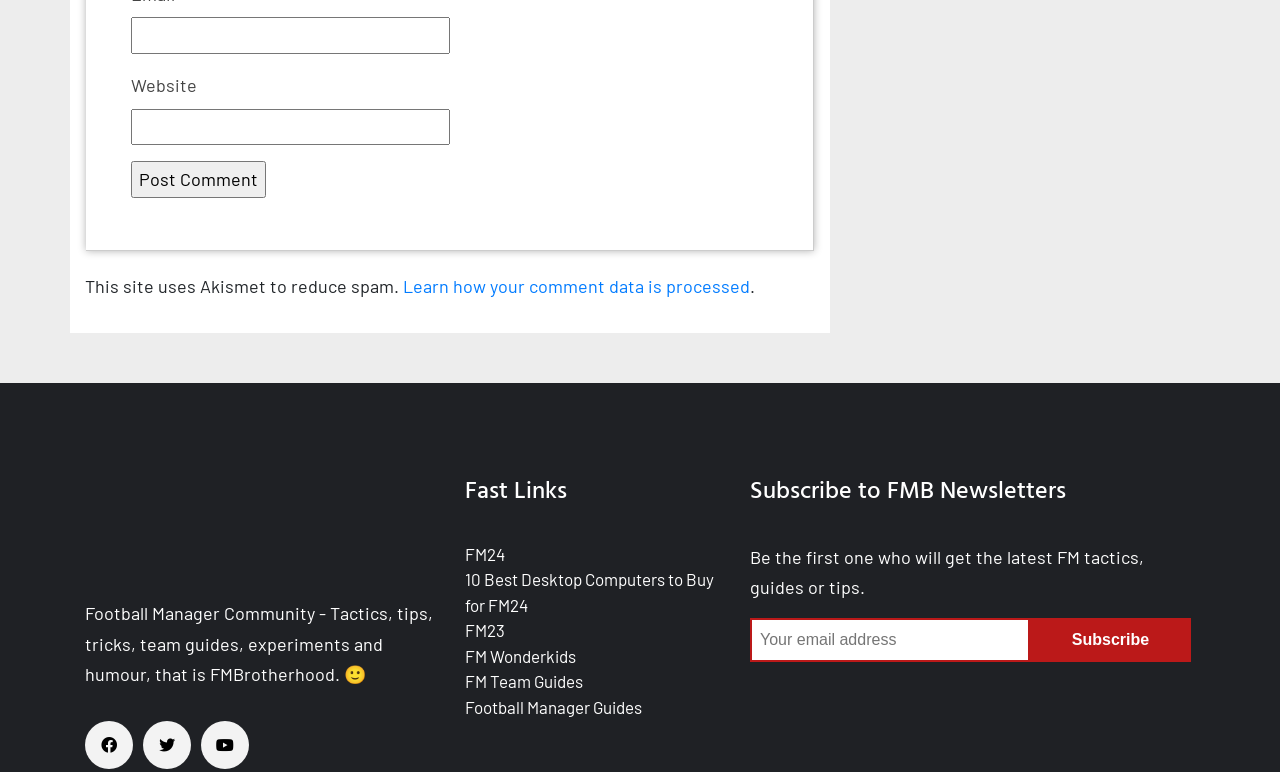Please determine the bounding box coordinates of the clickable area required to carry out the following instruction: "Visit FM24 page". The coordinates must be four float numbers between 0 and 1, represented as [left, top, right, bottom].

[0.363, 0.704, 0.395, 0.73]